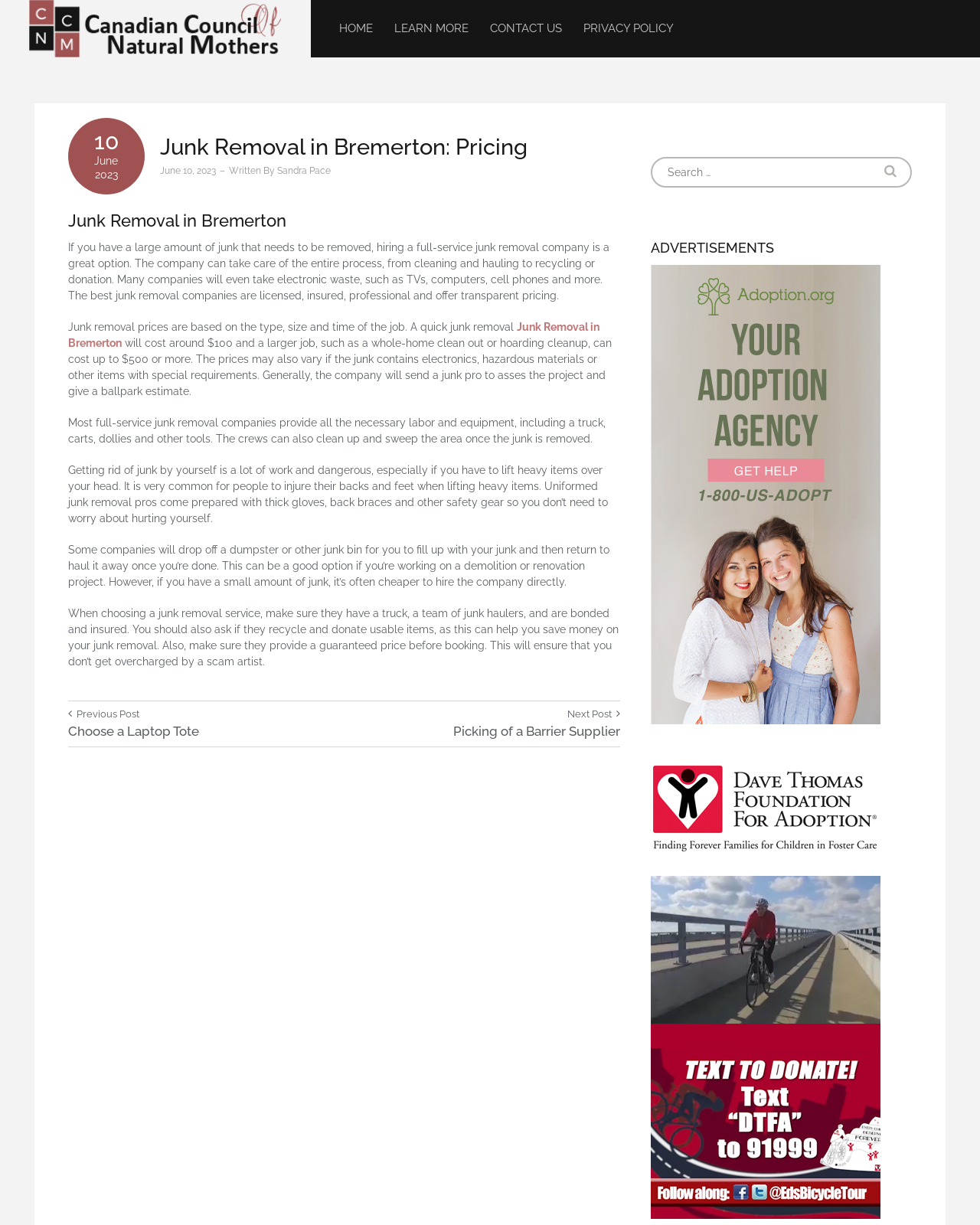Please find and provide the title of the webpage.

Junk Removal in Bremerton: Pricing